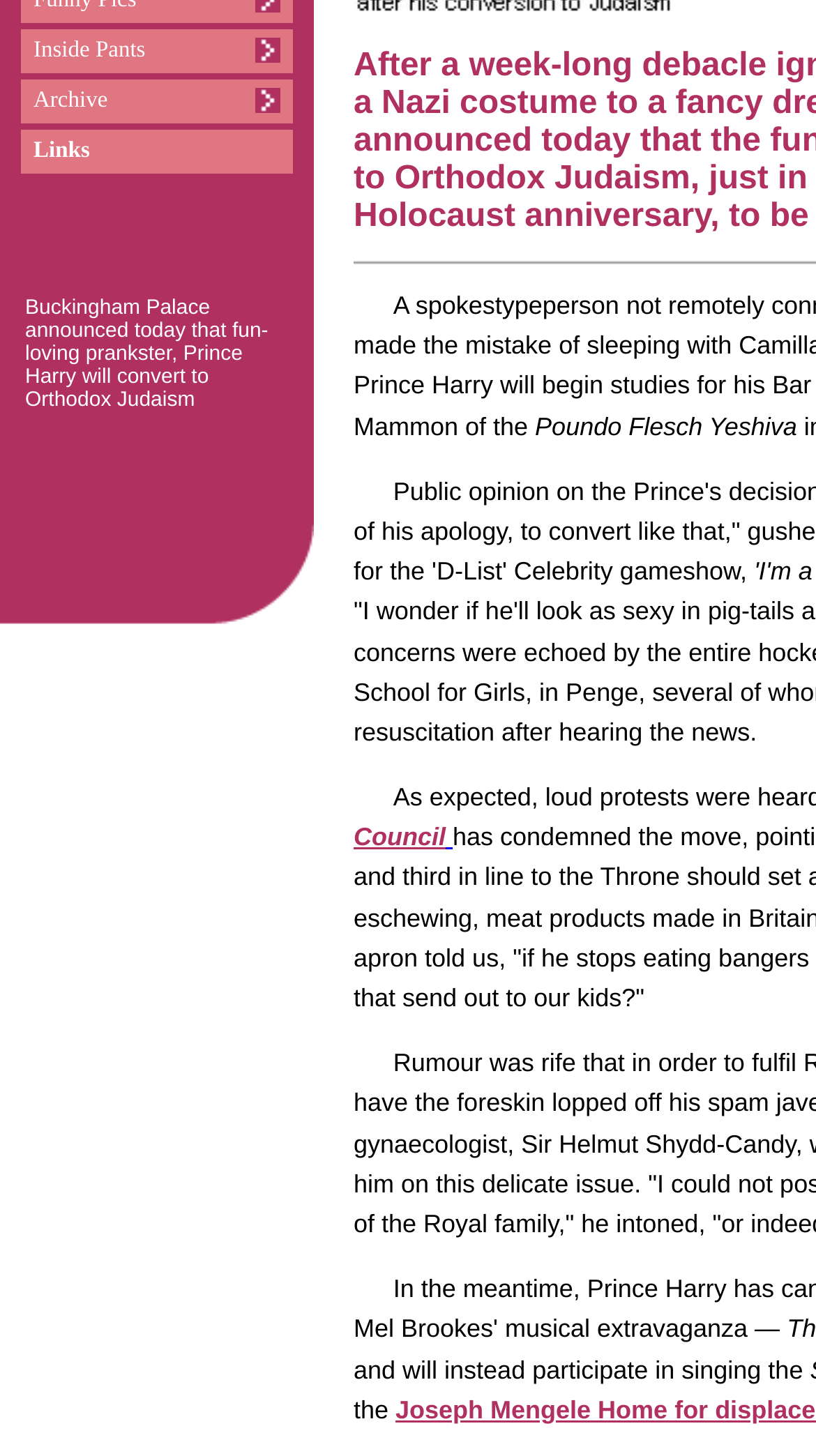Provide the bounding box coordinates of the HTML element this sentence describes: "Links".

[0.026, 0.089, 0.359, 0.119]